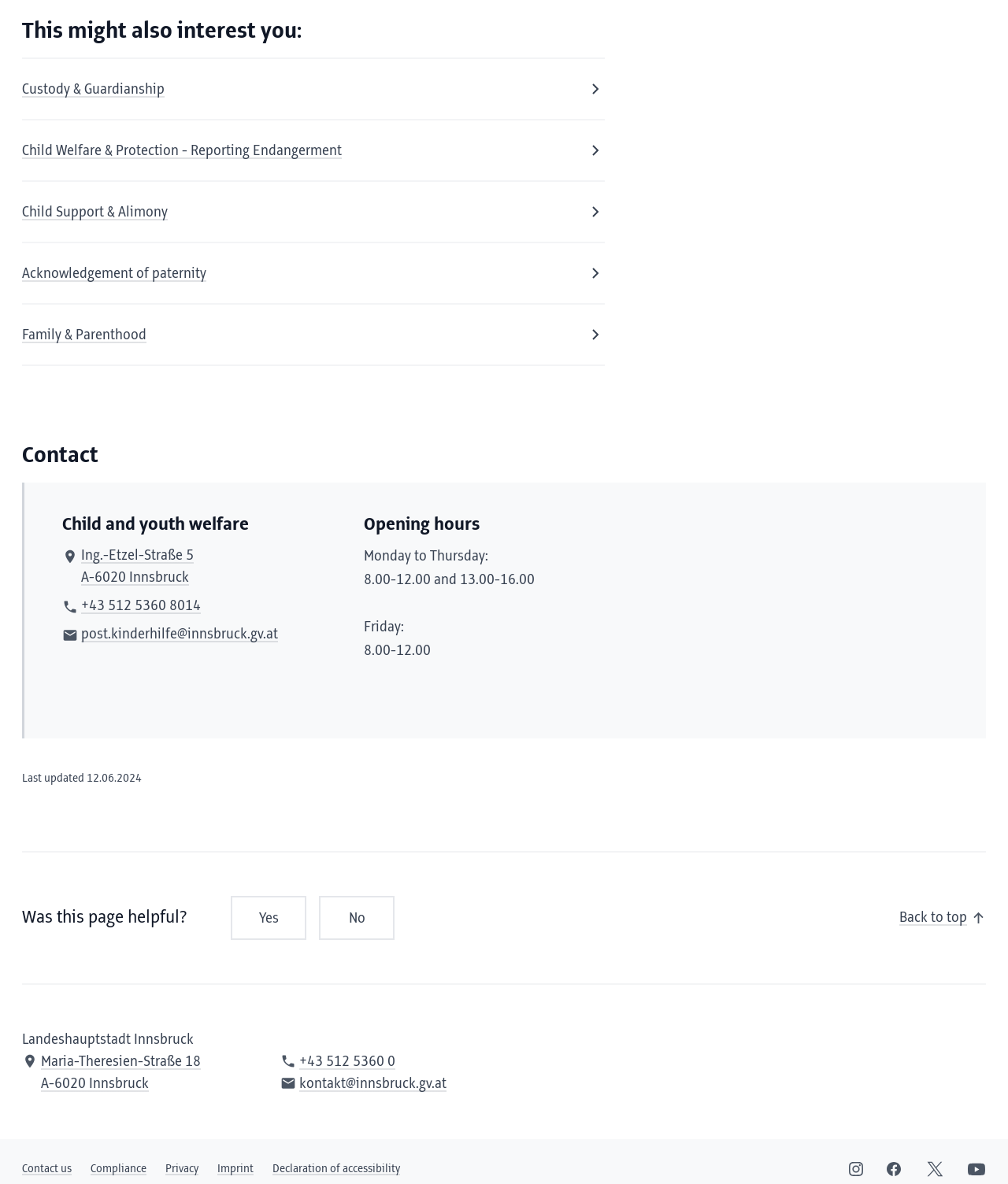Locate the bounding box coordinates of the clickable region to complete the following instruction: "Go to the contact page."

[0.022, 0.373, 0.978, 0.397]